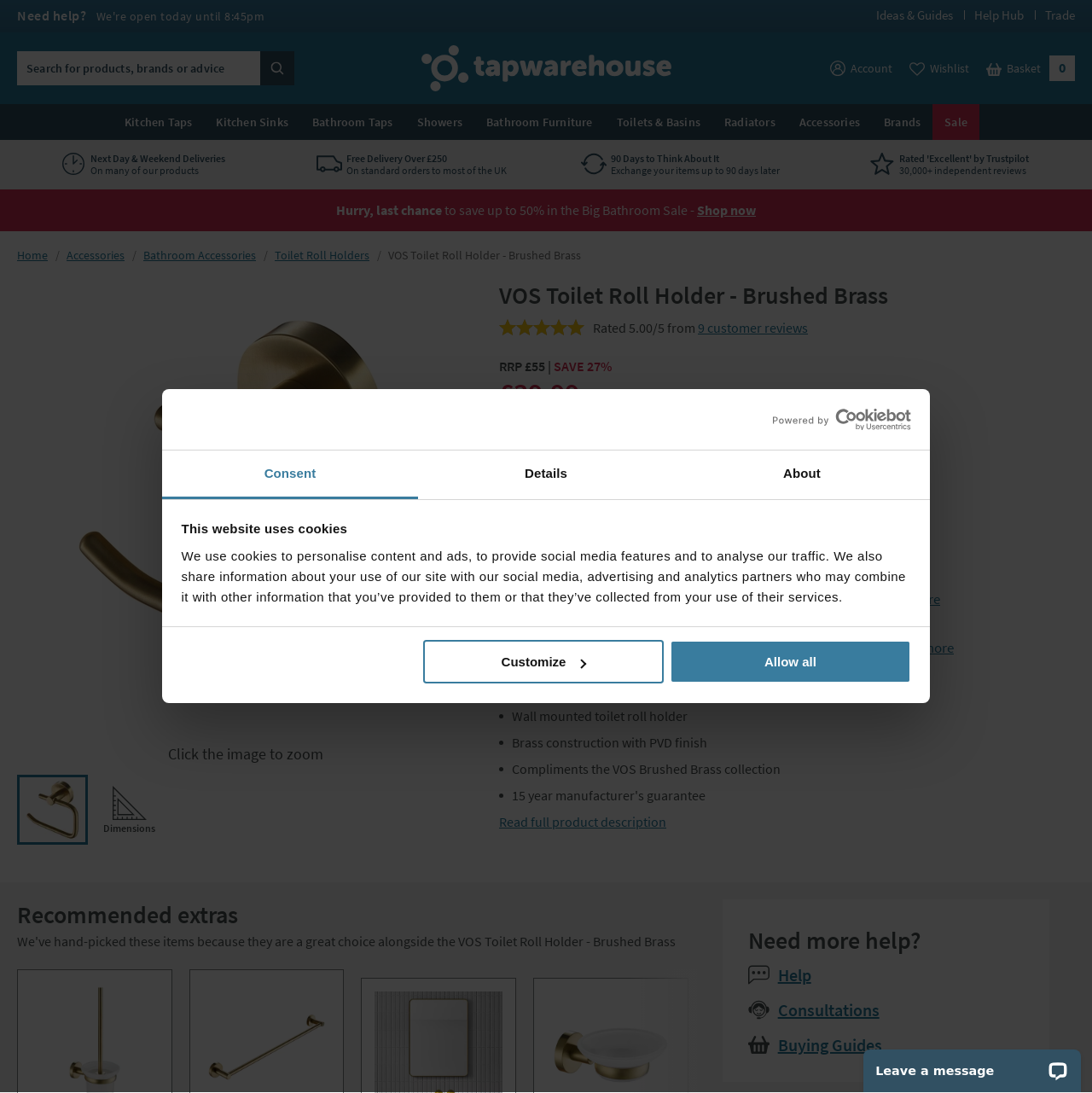Determine the bounding box coordinates for the region that must be clicked to execute the following instruction: "View your Account".

[0.76, 0.055, 0.817, 0.069]